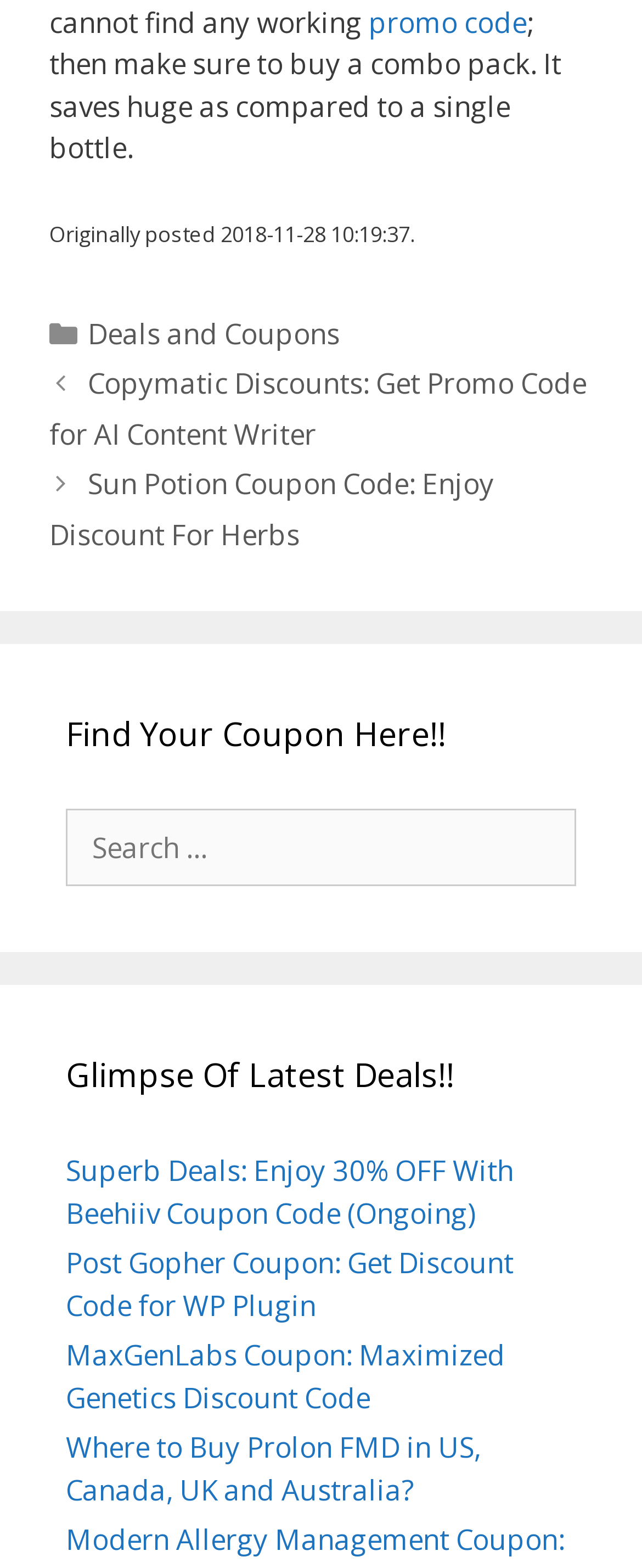Respond with a single word or phrase to the following question: What is the purpose of the search box?

Find coupons